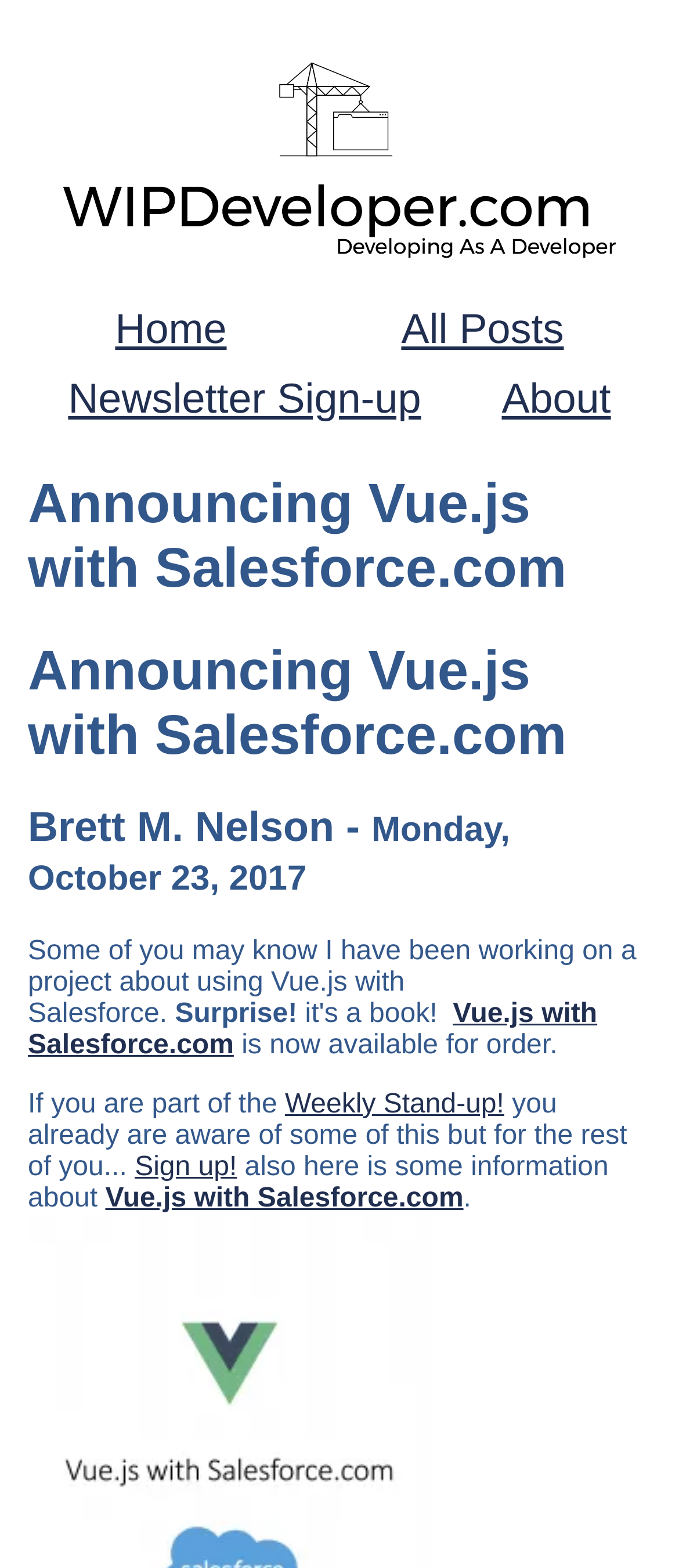Determine the bounding box coordinates of the clickable element to achieve the following action: 'check weekly stand-up'. Provide the coordinates as four float values between 0 and 1, formatted as [left, top, right, bottom].

[0.42, 0.695, 0.743, 0.714]